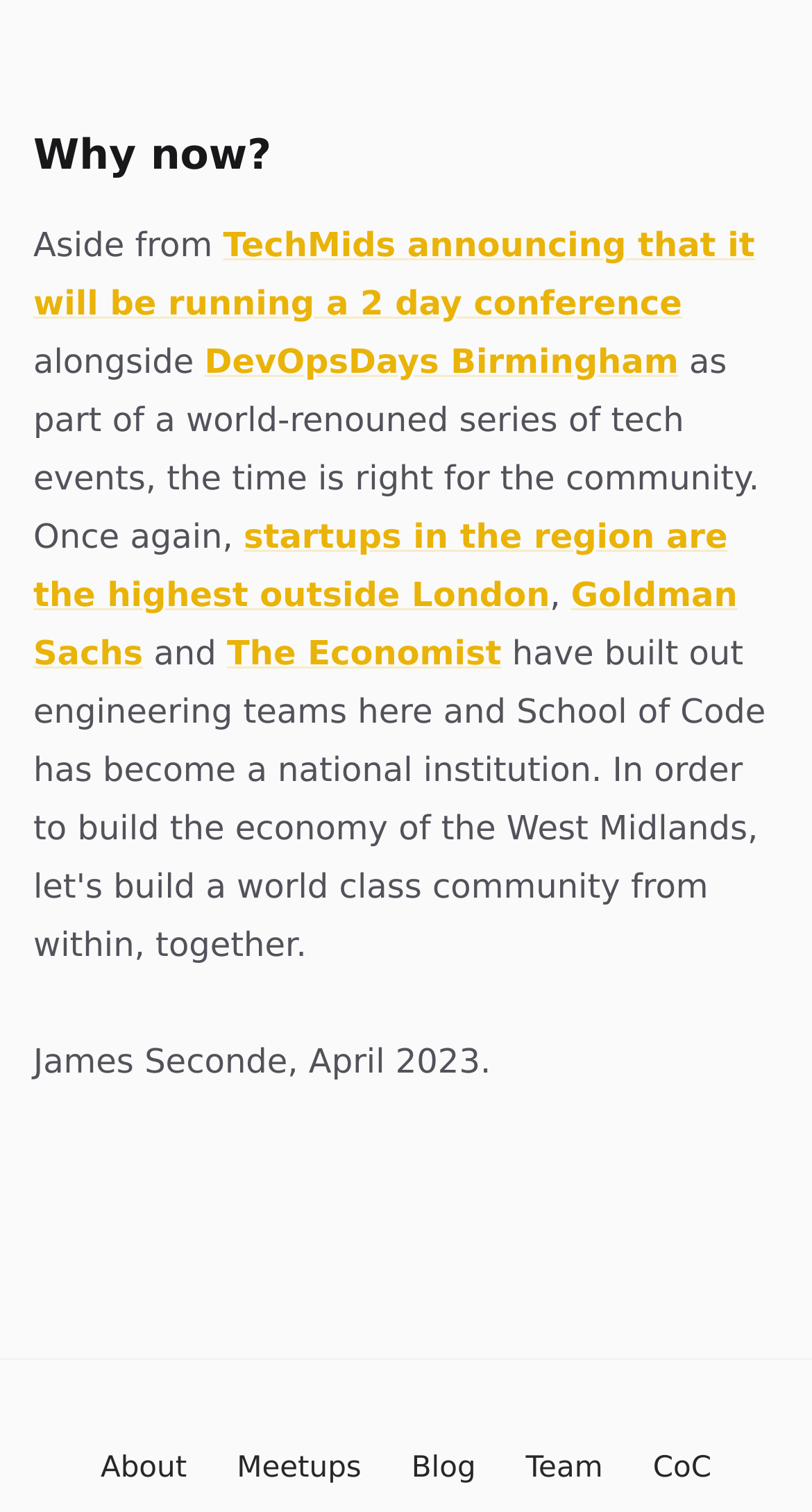Specify the bounding box coordinates for the region that must be clicked to perform the given instruction: "Read more about 'TechMids announcing that it will be running a 2 day conference'".

[0.041, 0.149, 0.93, 0.213]